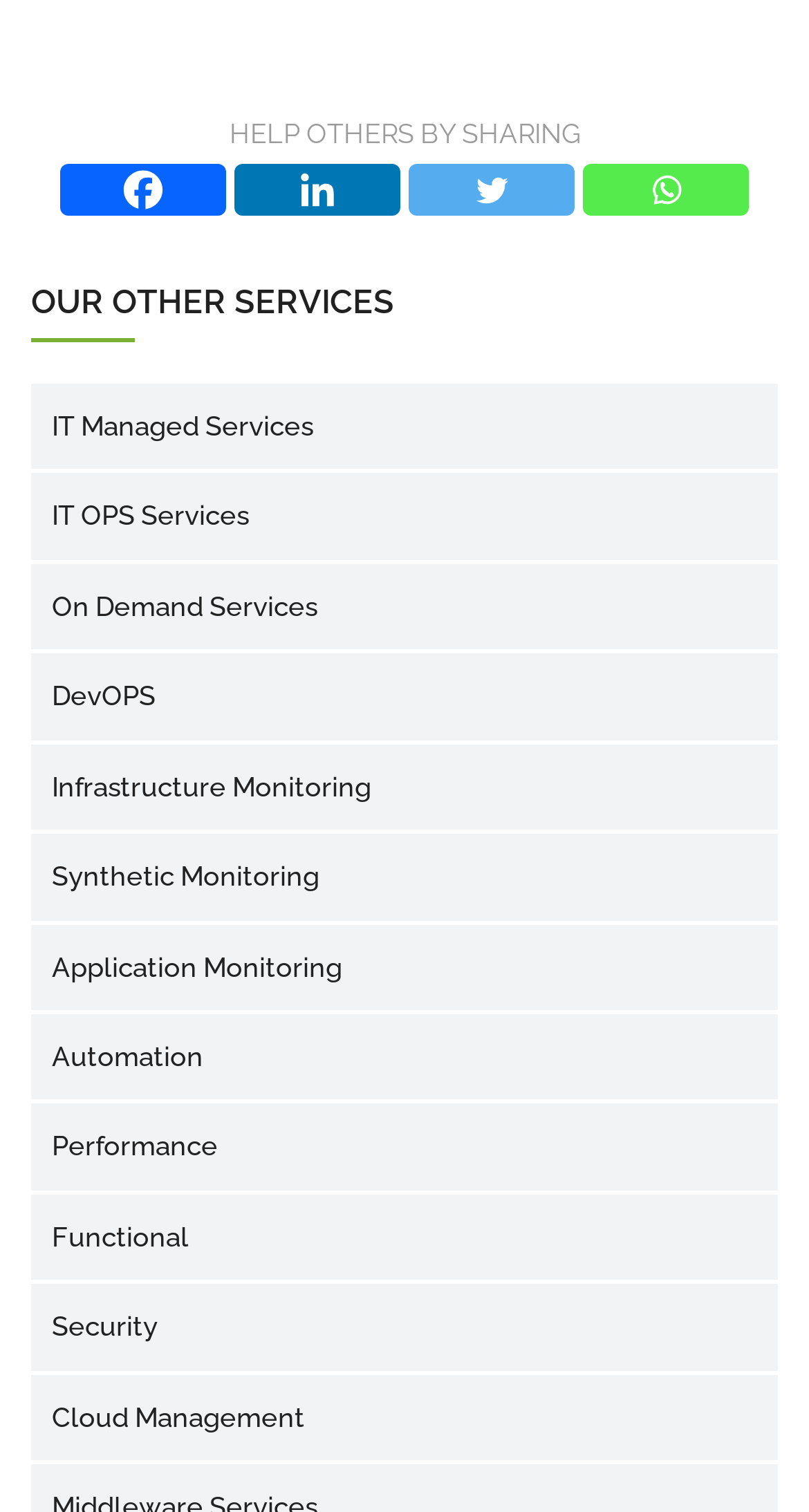Indicate the bounding box coordinates of the element that needs to be clicked to satisfy the following instruction: "Check out Cloud Management". The coordinates should be four float numbers between 0 and 1, i.e., [left, top, right, bottom].

[0.038, 0.909, 0.962, 0.966]